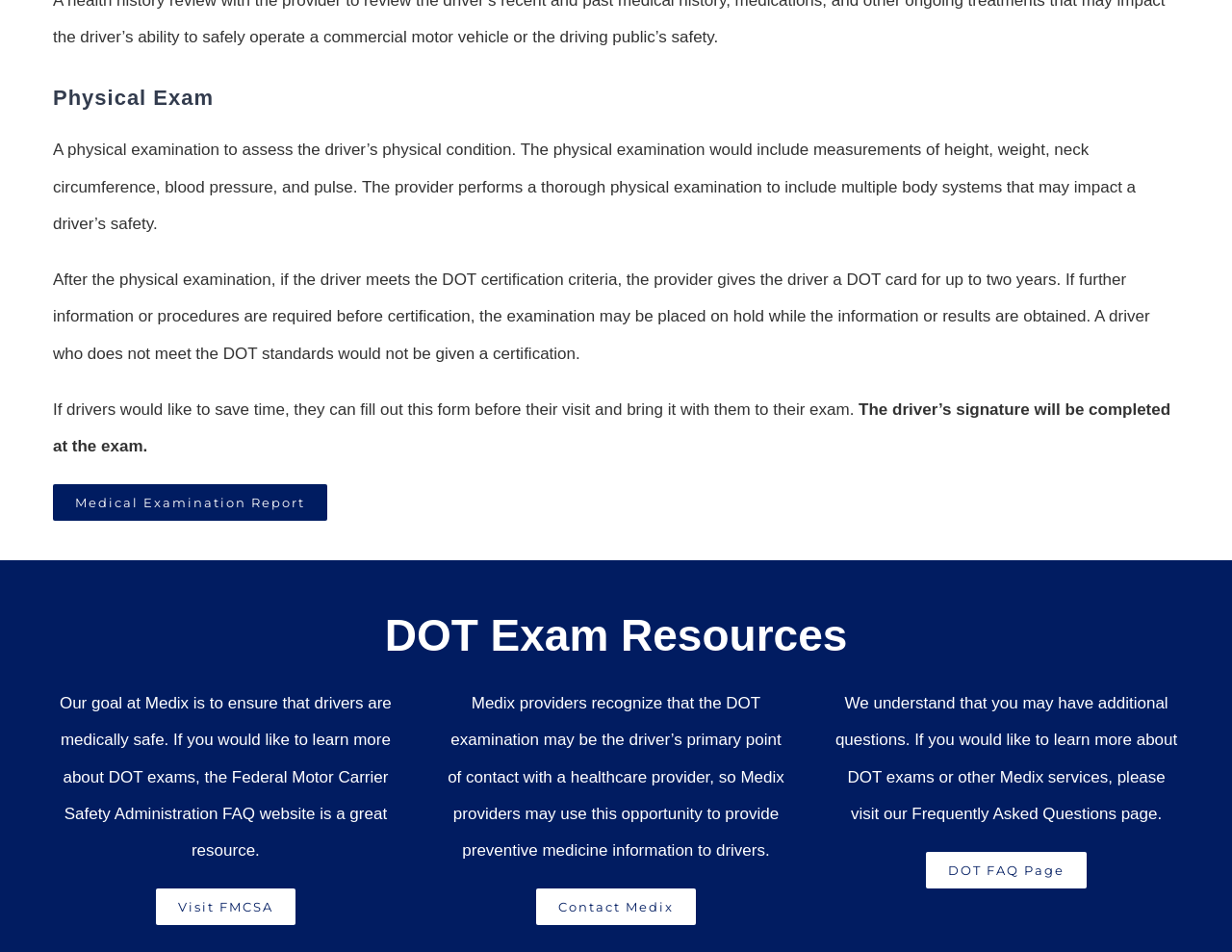What is the goal of Medix providers?
Please provide a comprehensive answer based on the contents of the image.

The goal of Medix providers is to ensure that drivers are medically safe, and they may use the opportunity of the DOT examination to provide preventive medicine information to drivers.